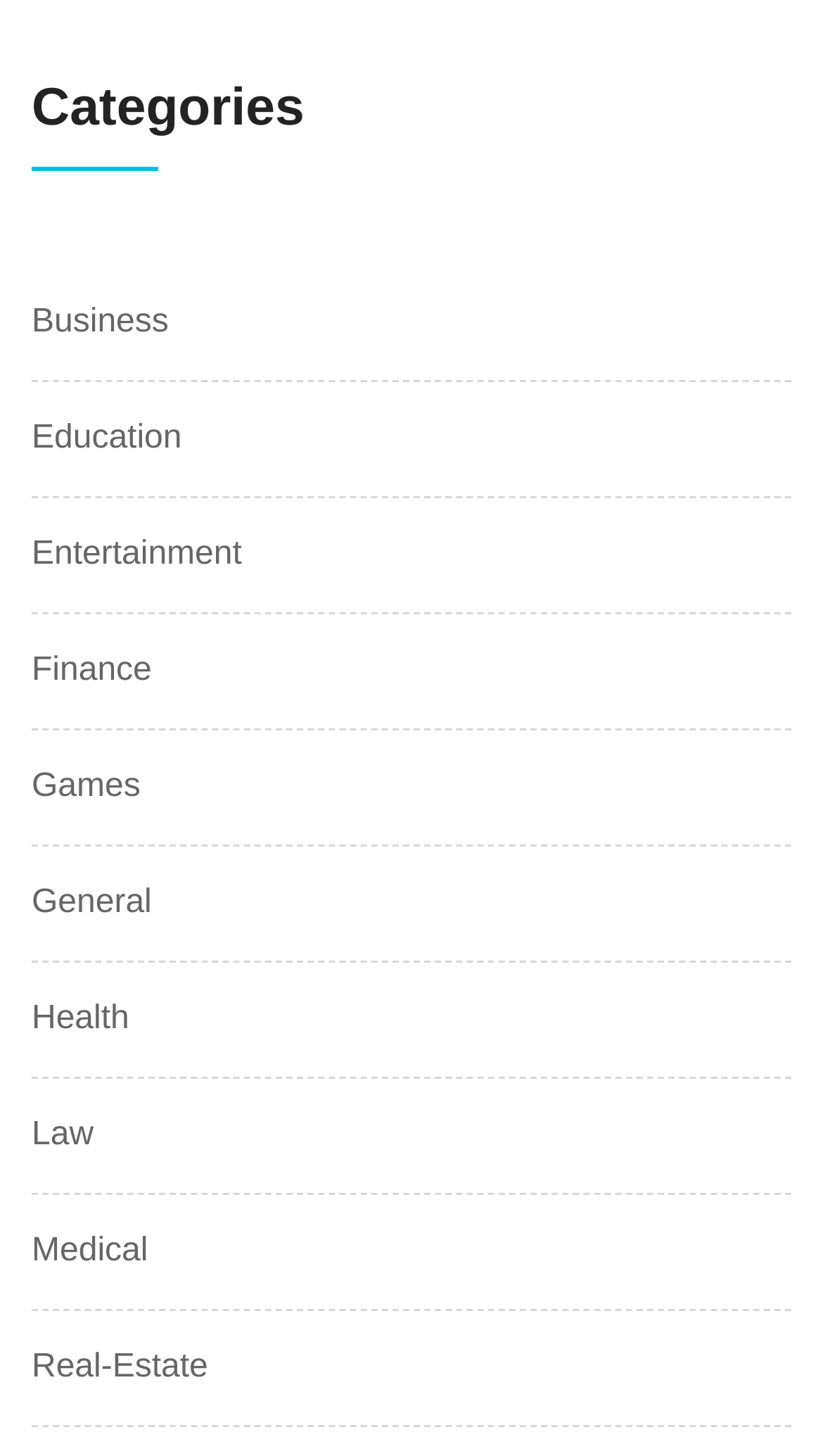From the details in the image, provide a thorough response to the question: How many characters are in the category 'Entertainment'?

By counting the characters in the category 'Entertainment', I can see that it has 12 characters: E-N-T-E-R-T-A-I-N-M-E-N-T.